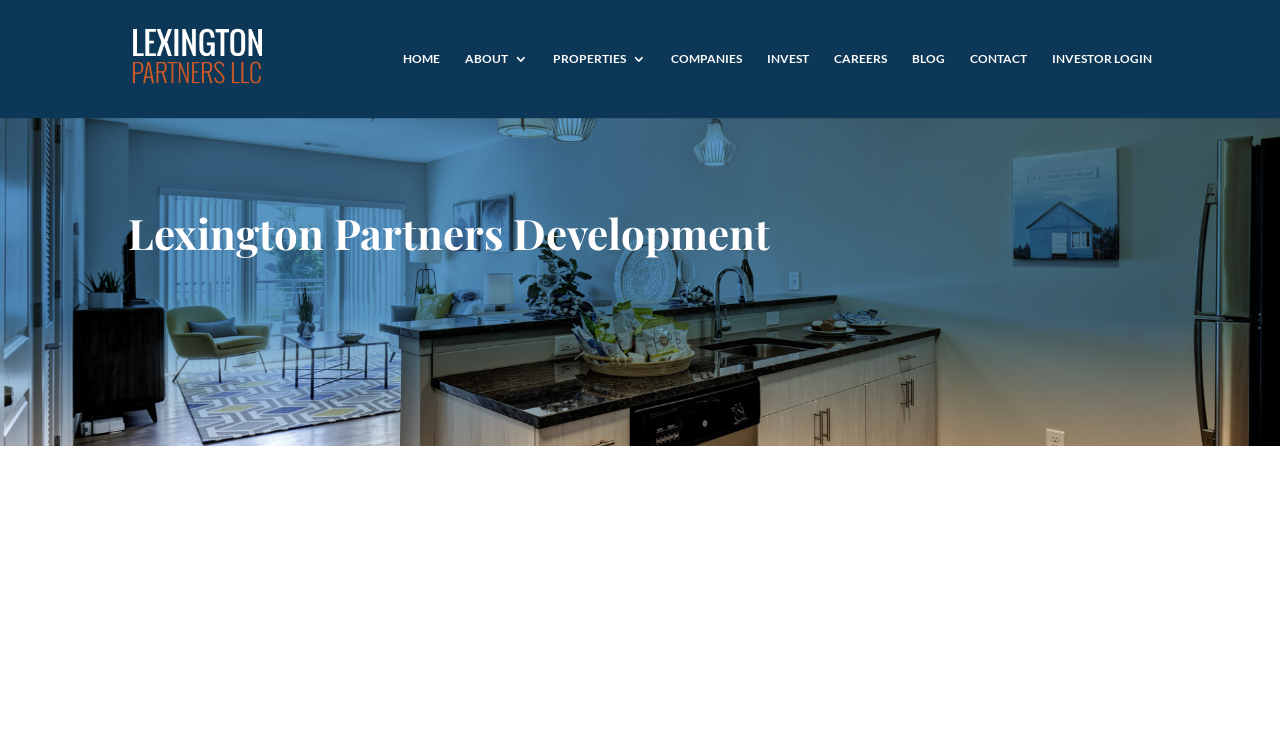Pinpoint the bounding box coordinates of the area that must be clicked to complete this instruction: "login as an investor".

[0.822, 0.069, 0.9, 0.156]